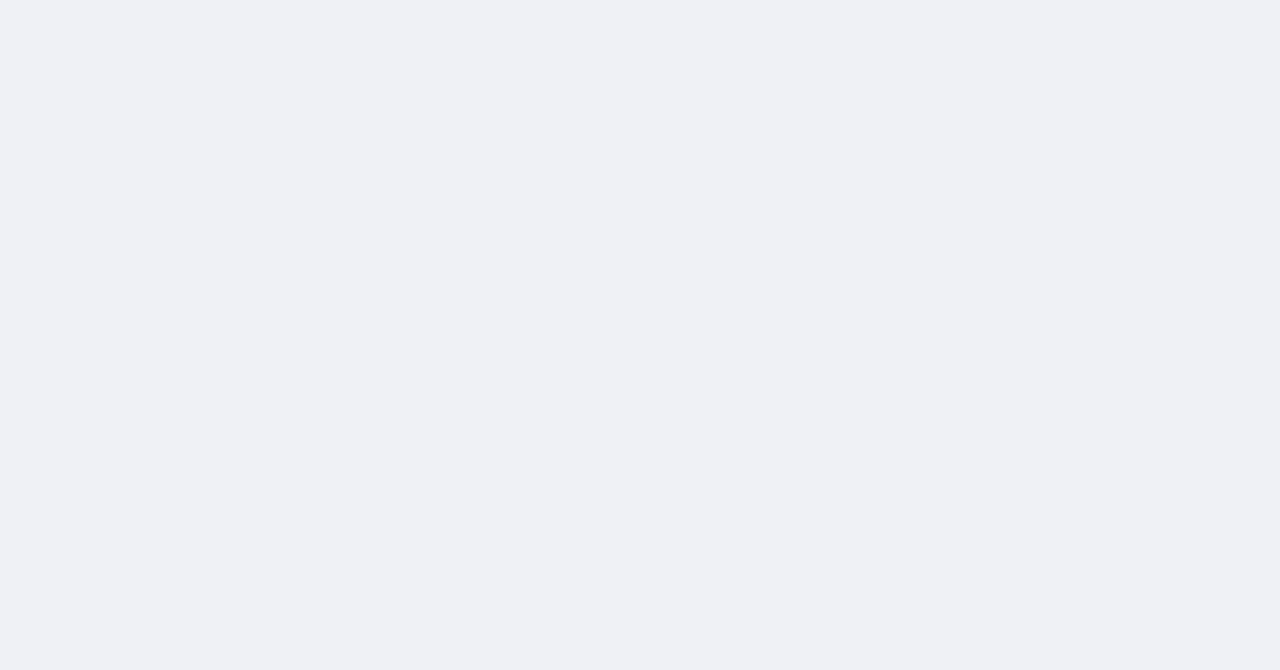Determine the coordinates of the bounding box for the clickable area needed to execute this instruction: "Discover common myths about changing tires".

[0.313, 0.532, 0.472, 0.702]